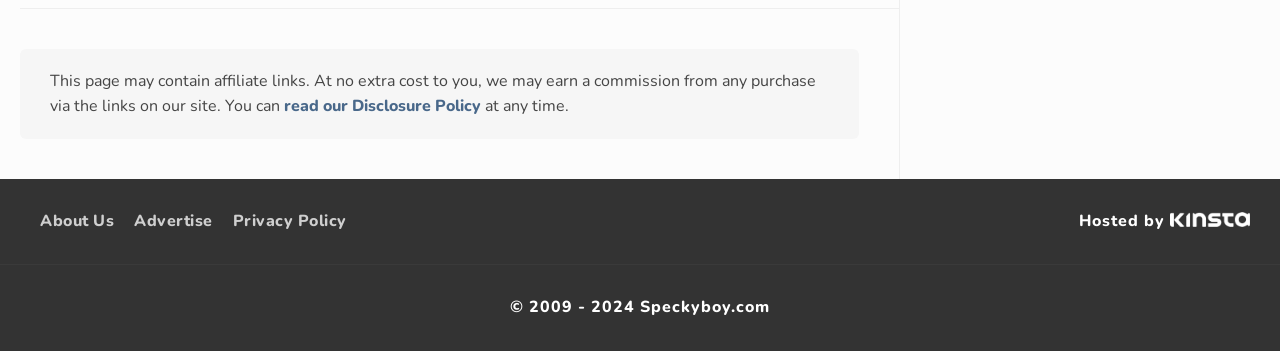Given the content of the image, can you provide a detailed answer to the question?
Where can I find the Disclosure Policy?

I found the affiliate links disclaimer at the top of the webpage, which includes a link to 'read our Disclosure Policy'. This indicates that I can find the Disclosure Policy by clicking on this link.